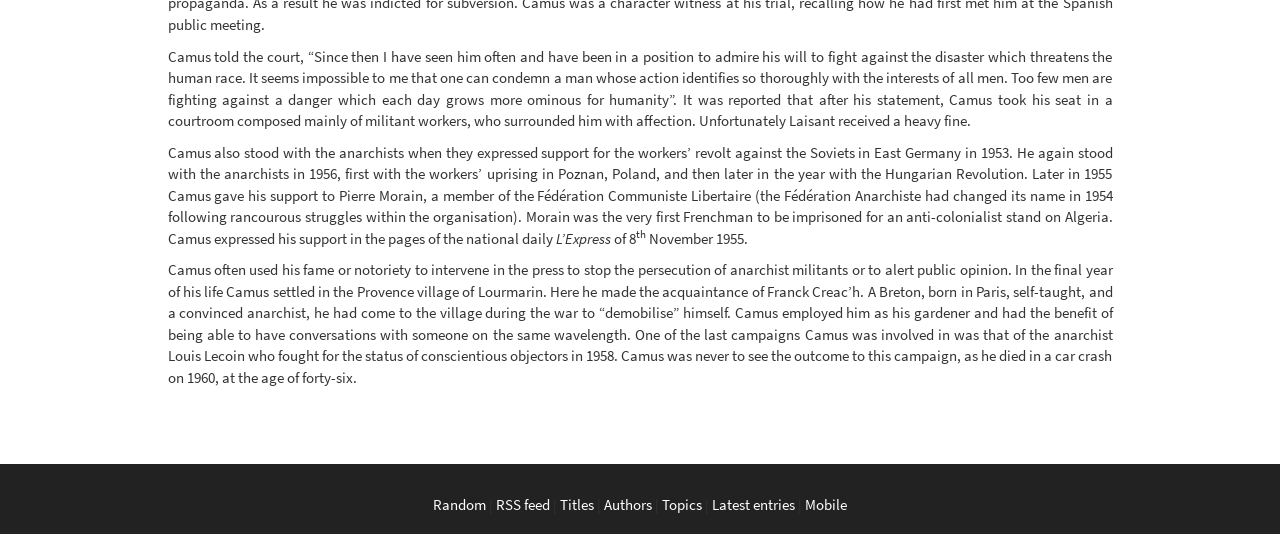What is the name of the daily newspaper where Camus expressed his support for Pierre Morain?
Please provide a single word or phrase as your answer based on the image.

L'Express